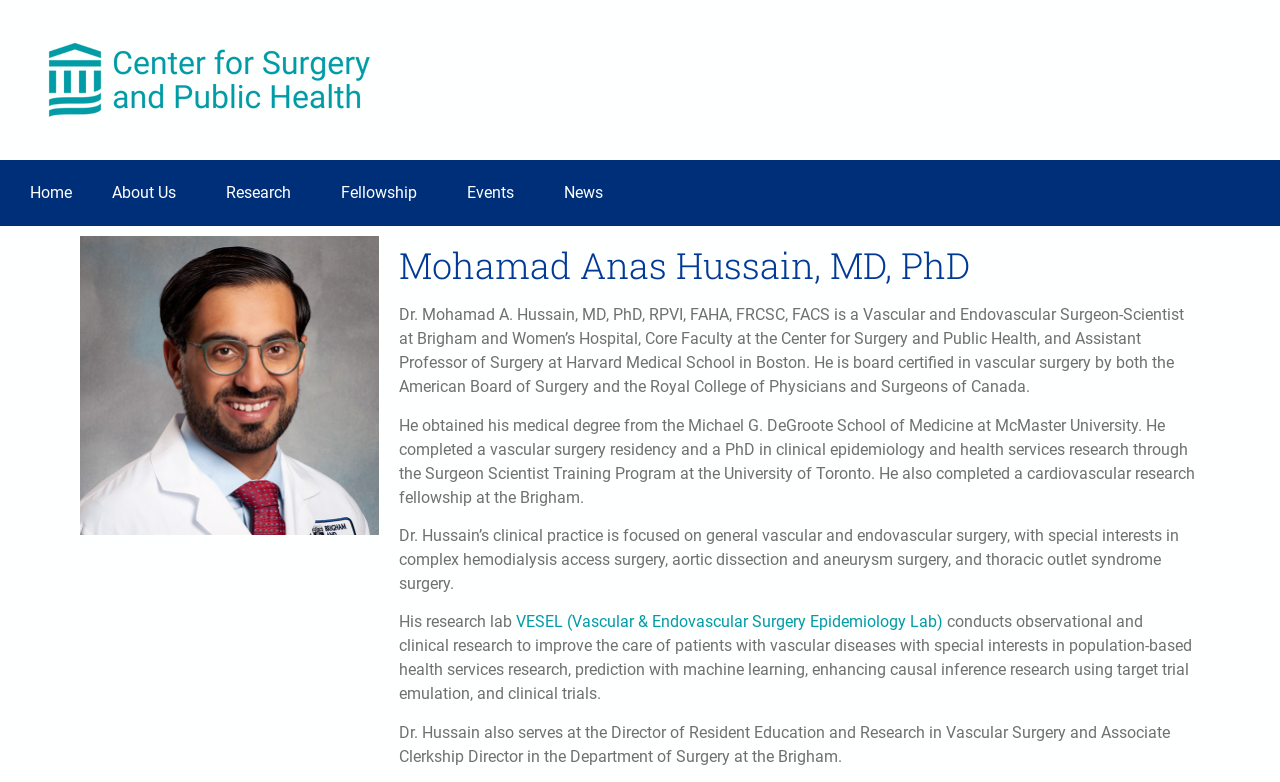What is Dr. Hussain's role in the Department of Surgery?
Could you give a comprehensive explanation in response to this question?

According to the webpage, Dr. Hussain serves as the Director of Resident Education and Research in Vascular Surgery and Associate Clerkship Director in the Department of Surgery at the Brigham, which indicates his role in the department.